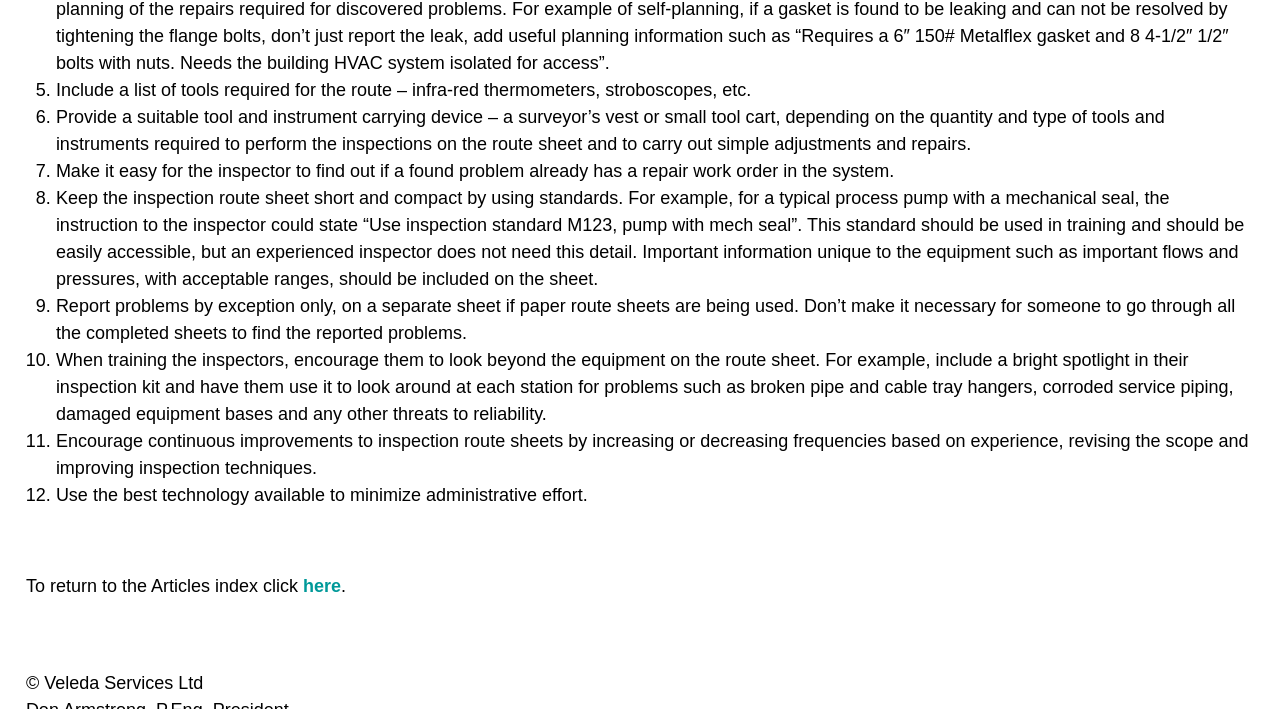Using the webpage screenshot, locate the HTML element that fits the following description and provide its bounding box: "here".

[0.237, 0.812, 0.266, 0.84]